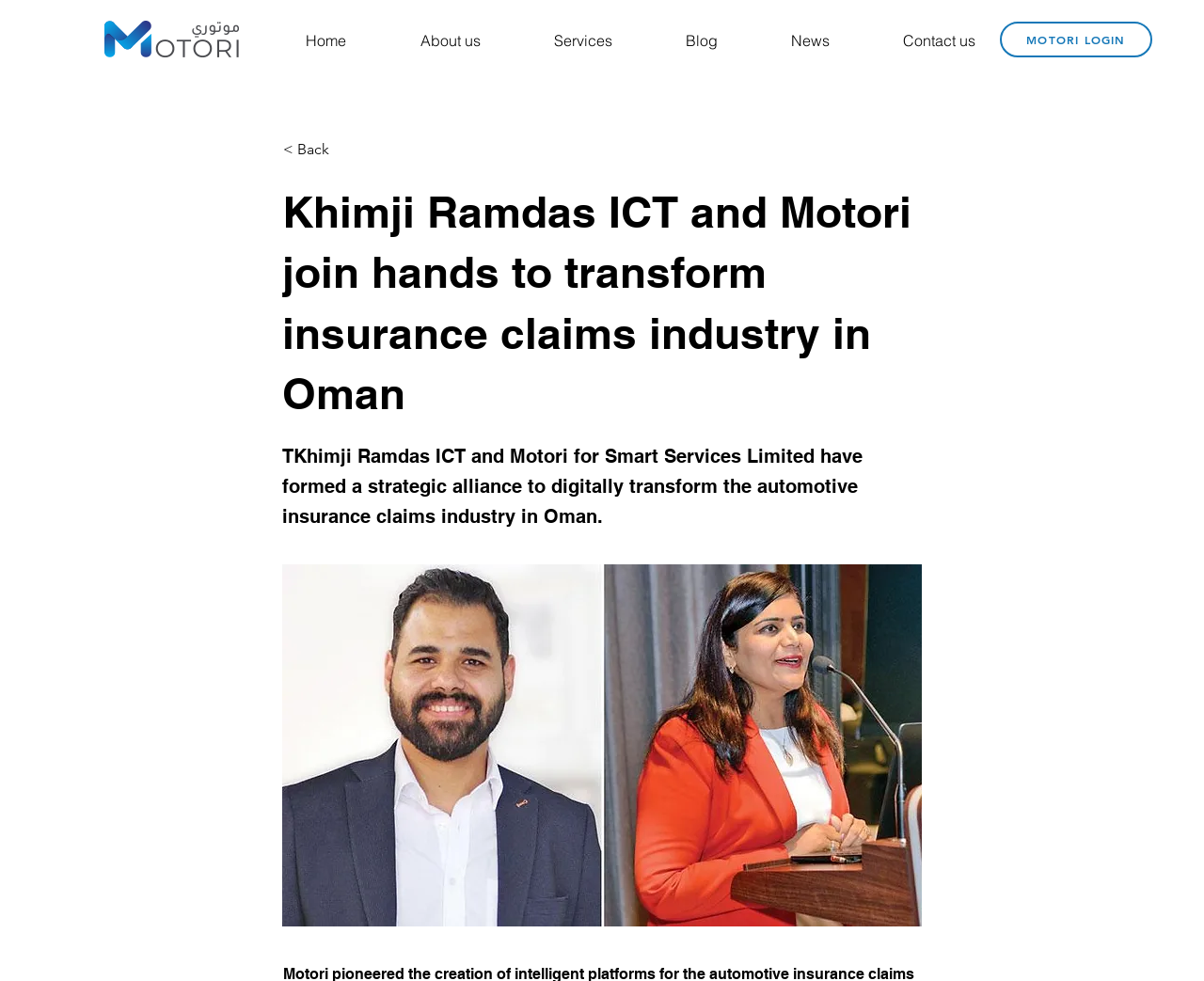Identify the bounding box coordinates of the clickable region to carry out the given instruction: "Go back".

[0.235, 0.133, 0.338, 0.172]